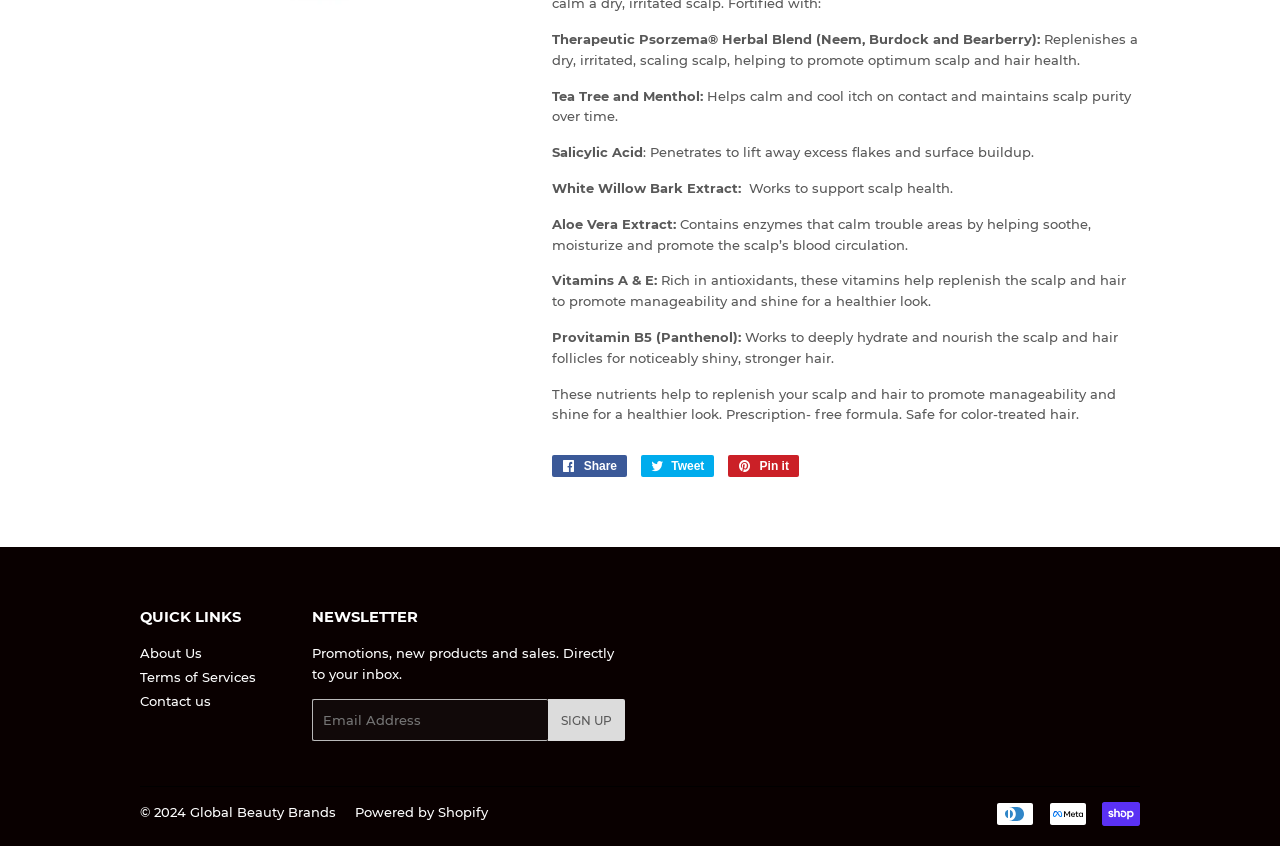Find the bounding box of the UI element described as: "Global Beauty Brands". The bounding box coordinates should be given as four float values between 0 and 1, i.e., [left, top, right, bottom].

[0.148, 0.951, 0.262, 0.97]